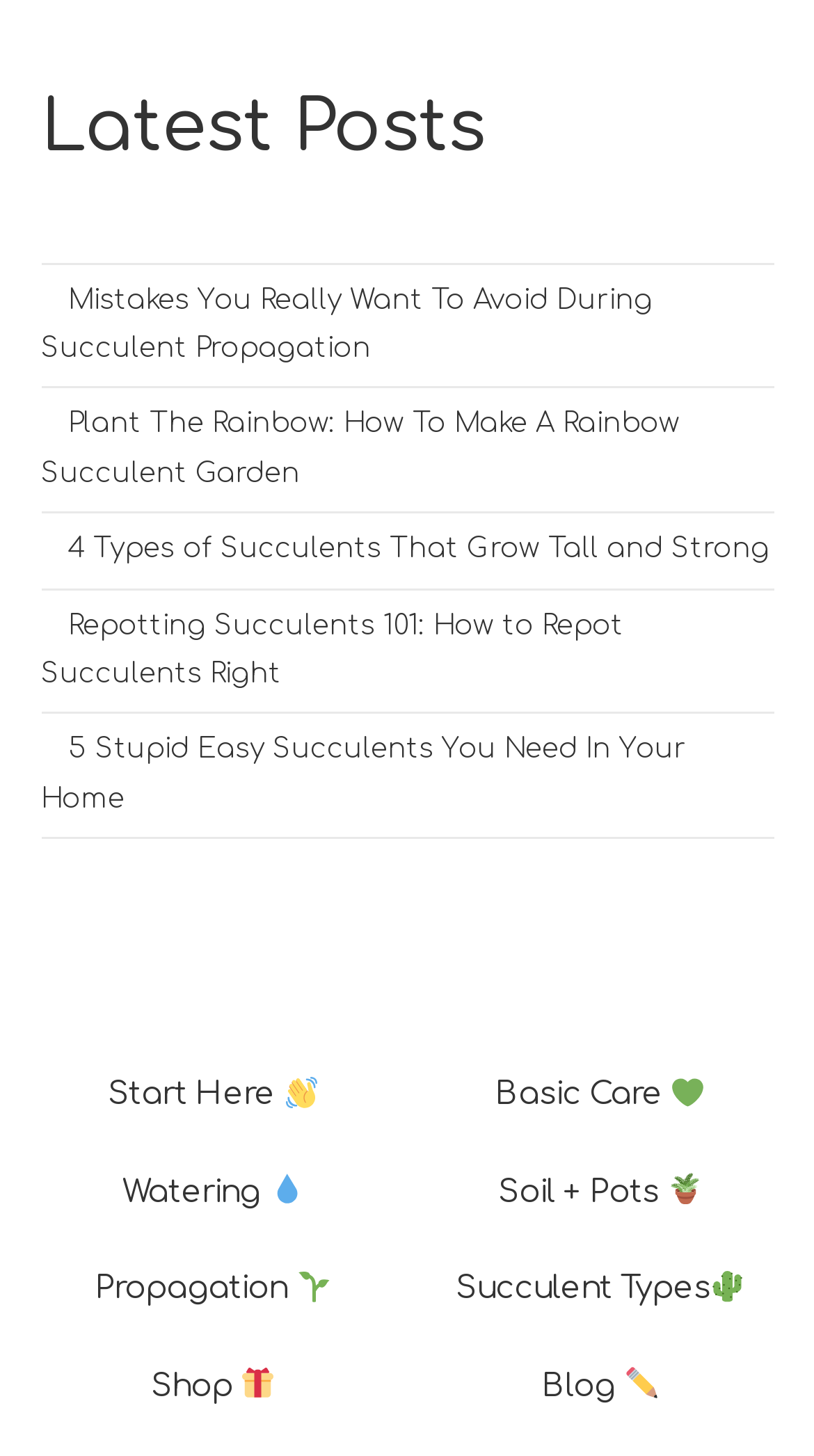Determine the bounding box coordinates for the clickable element required to fulfill the instruction: "Go to 'Start Here'". Provide the coordinates as four float numbers between 0 and 1, i.e., [left, top, right, bottom].

[0.133, 0.74, 0.392, 0.764]